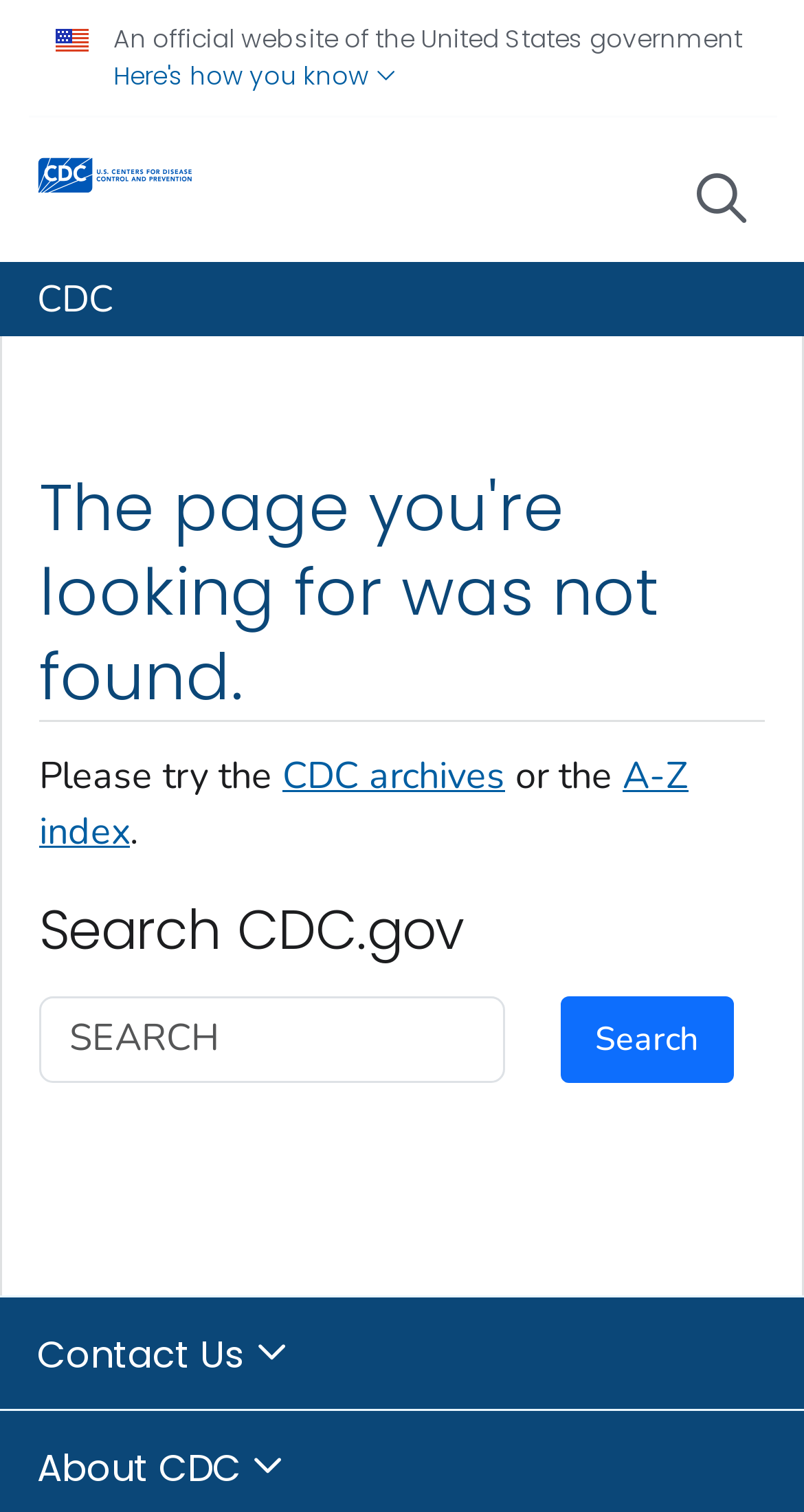Can you specify the bounding box coordinates for the region that should be clicked to fulfill this instruction: "Go to CDC homepage".

[0.046, 0.179, 0.141, 0.216]